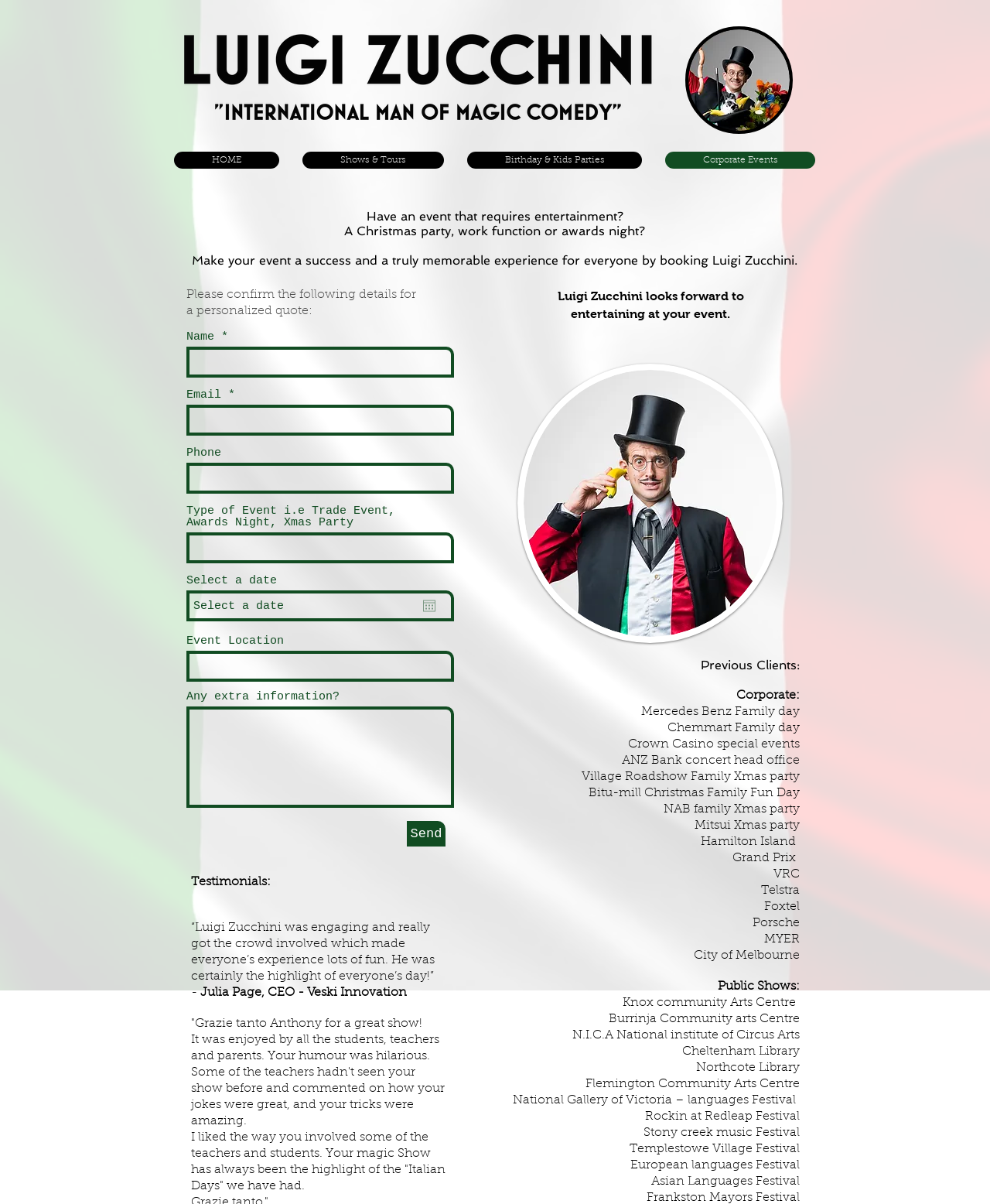Based on the element description placeholder="Select a date", identify the bounding box coordinates for the UI element. The coordinates should be in the format (top-left x, top-left y, bottom-right x, bottom-right y) and within the 0 to 1 range.

[0.191, 0.493, 0.412, 0.513]